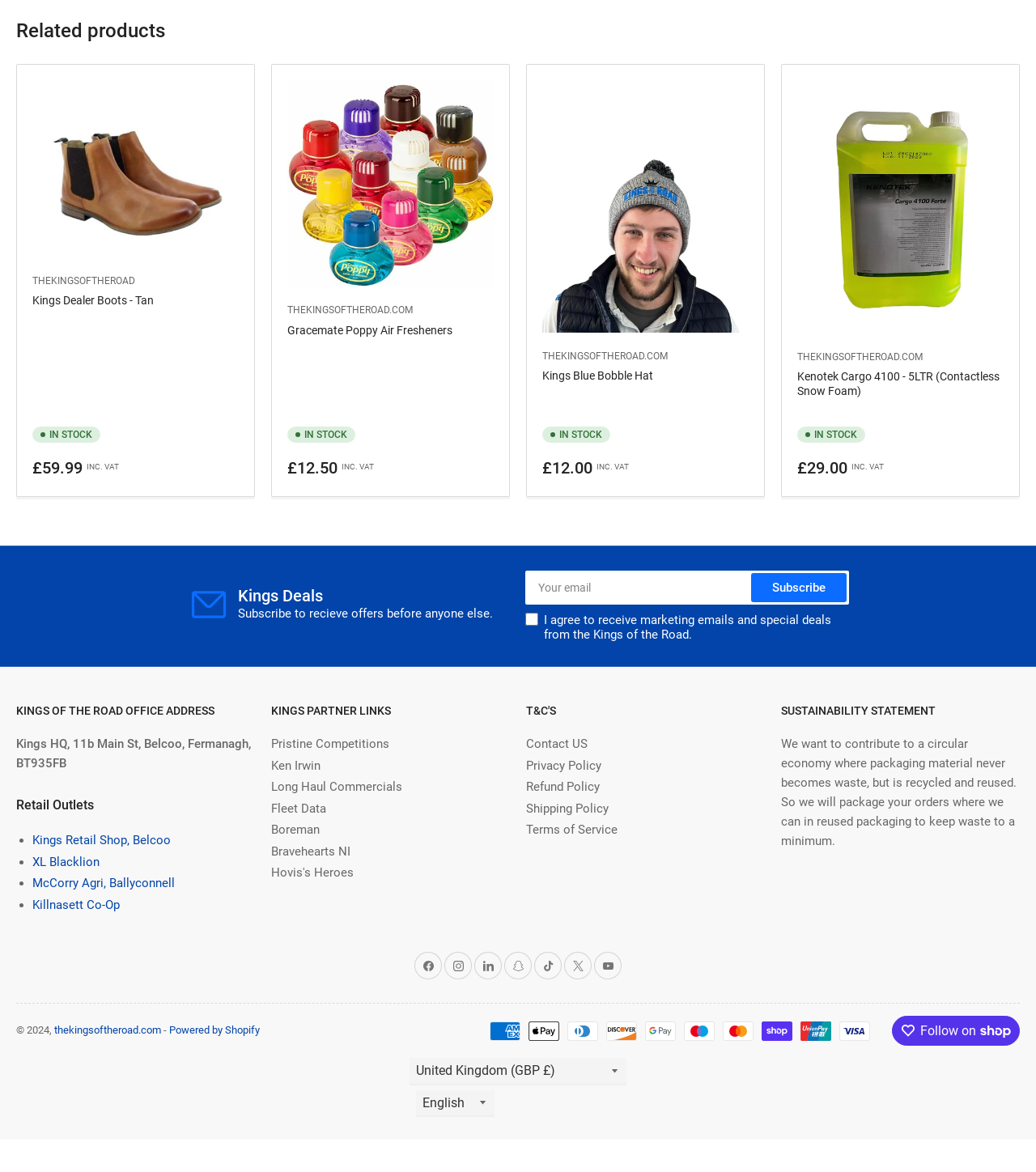Determine the bounding box coordinates of the area to click in order to meet this instruction: "View Kings Dealer Boots - Tan product details".

[0.031, 0.096, 0.23, 0.247]